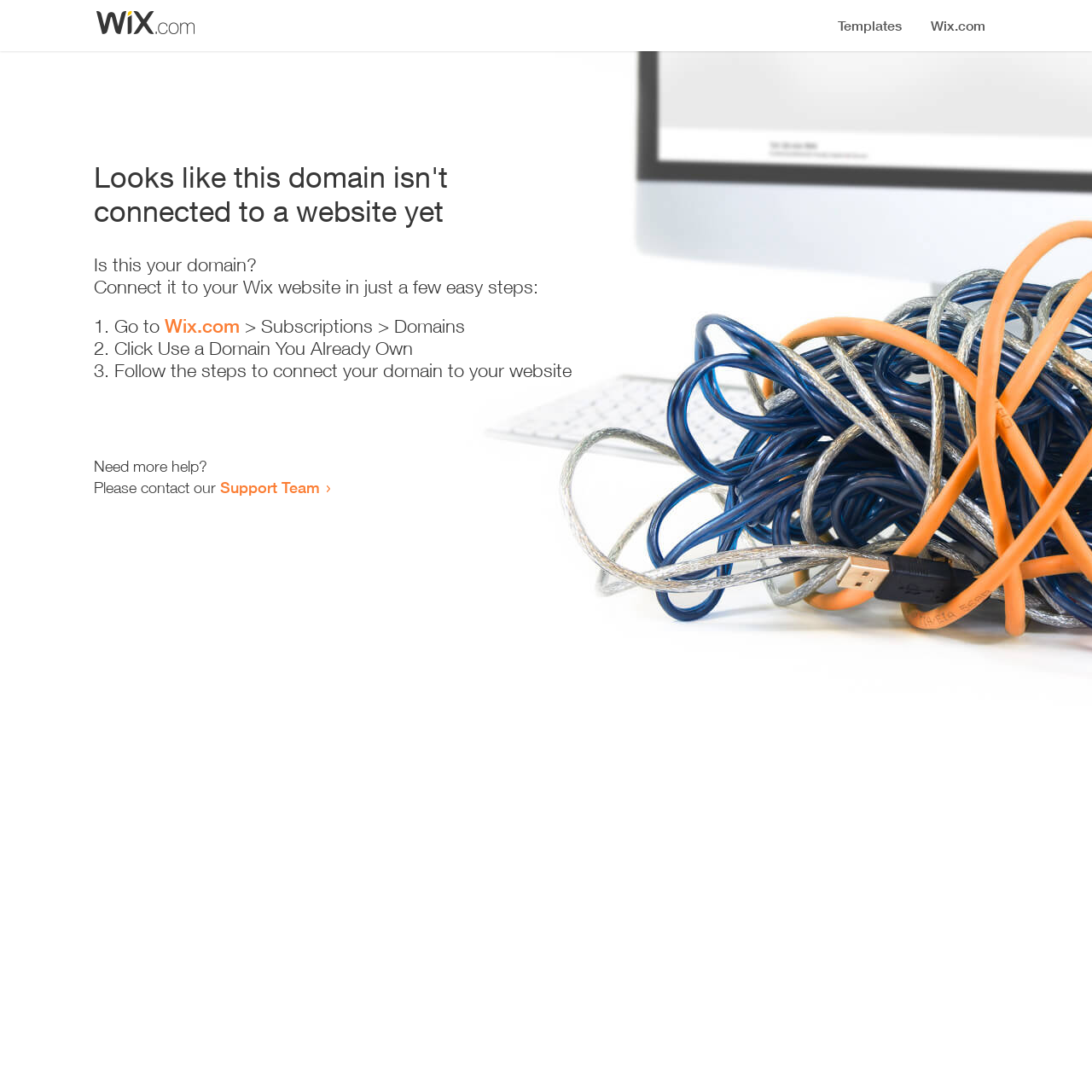What is the current status of this domain?
Please provide a single word or phrase answer based on the image.

Not connected to a website